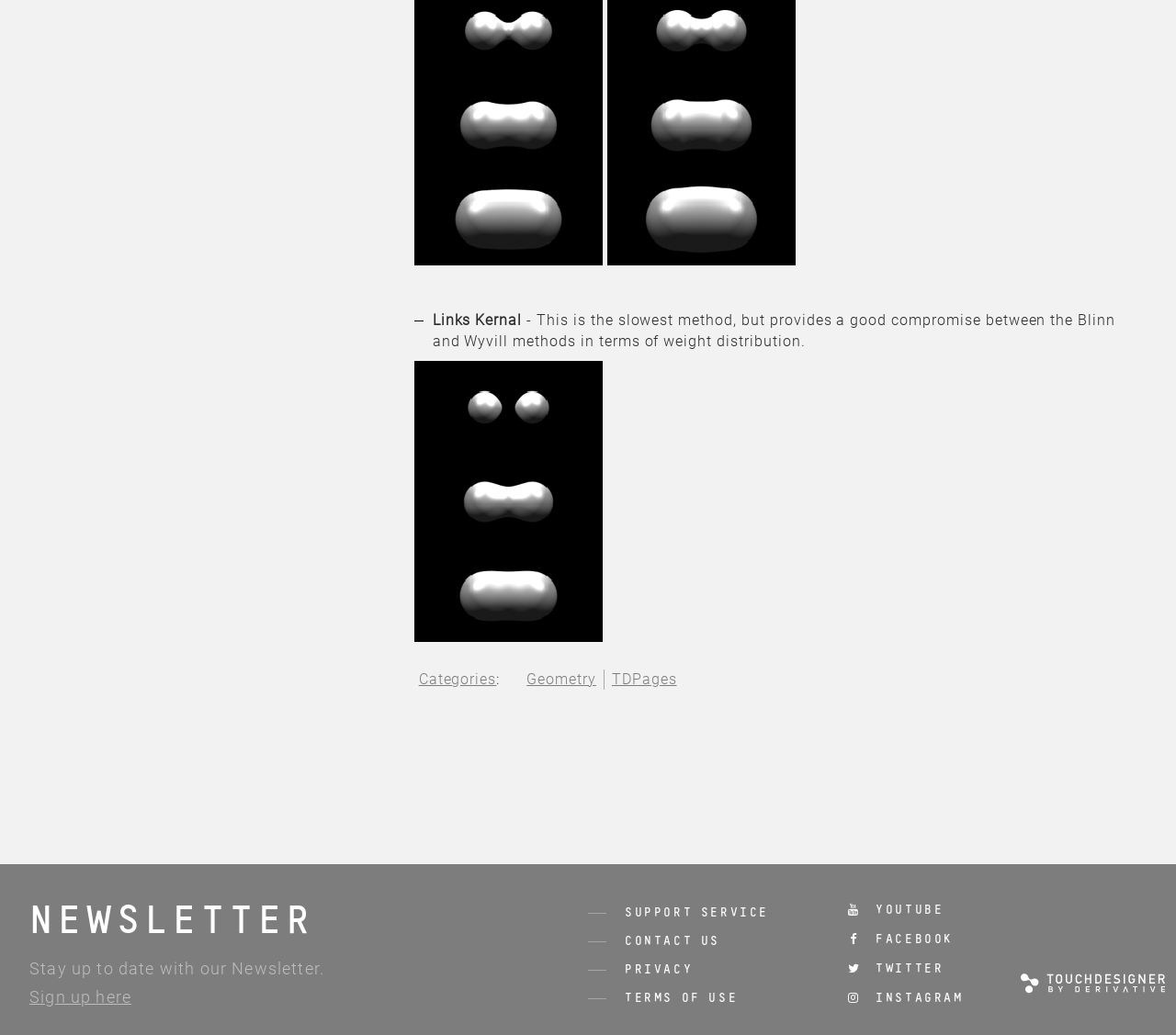What is the purpose of the newsletter?
Please provide a single word or phrase as your answer based on the screenshot.

Stay up to date